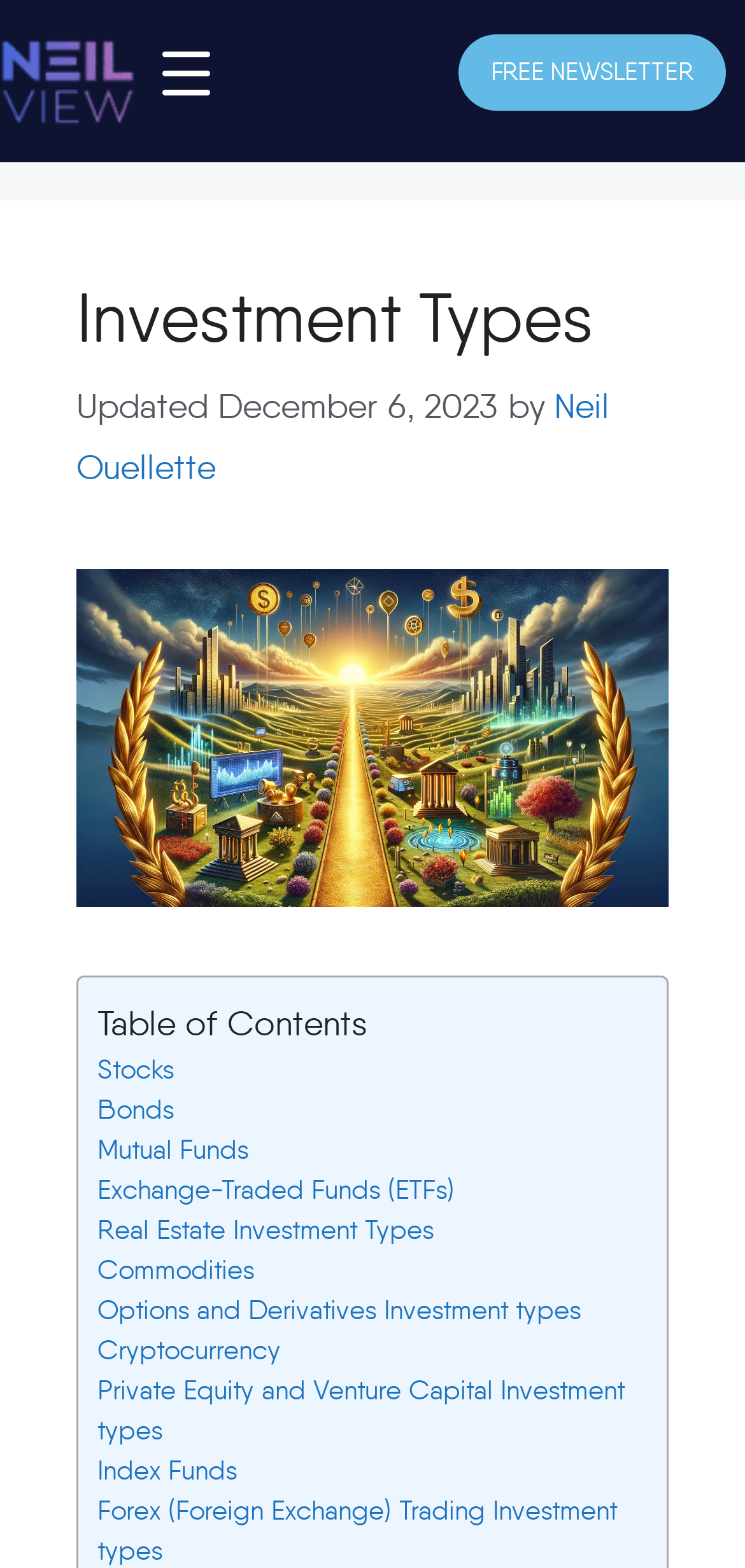What is the title of the banner?
Answer briefly with a single word or phrase based on the image.

Site